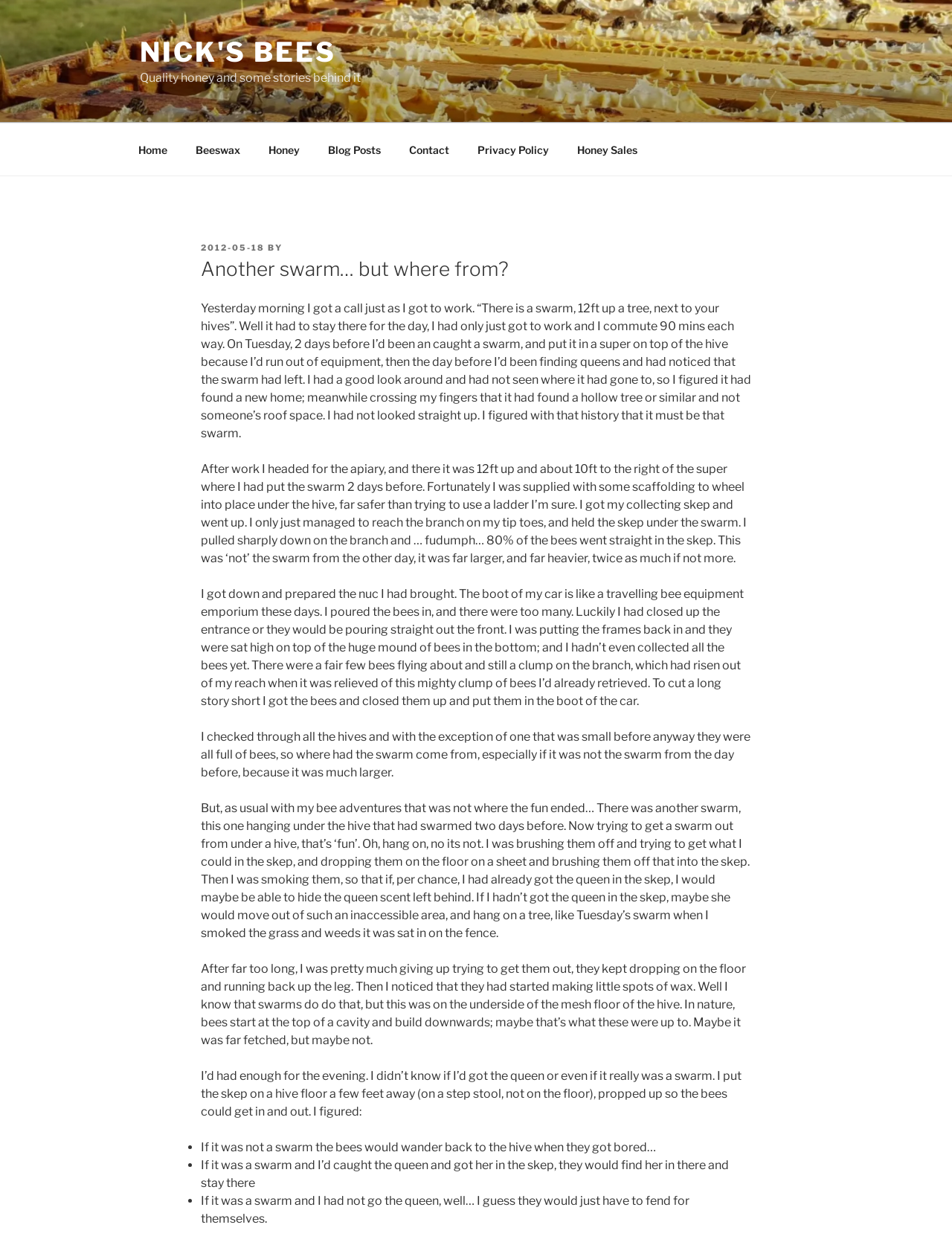What is the date of the blog post? Refer to the image and provide a one-word or short phrase answer.

2012-05-18